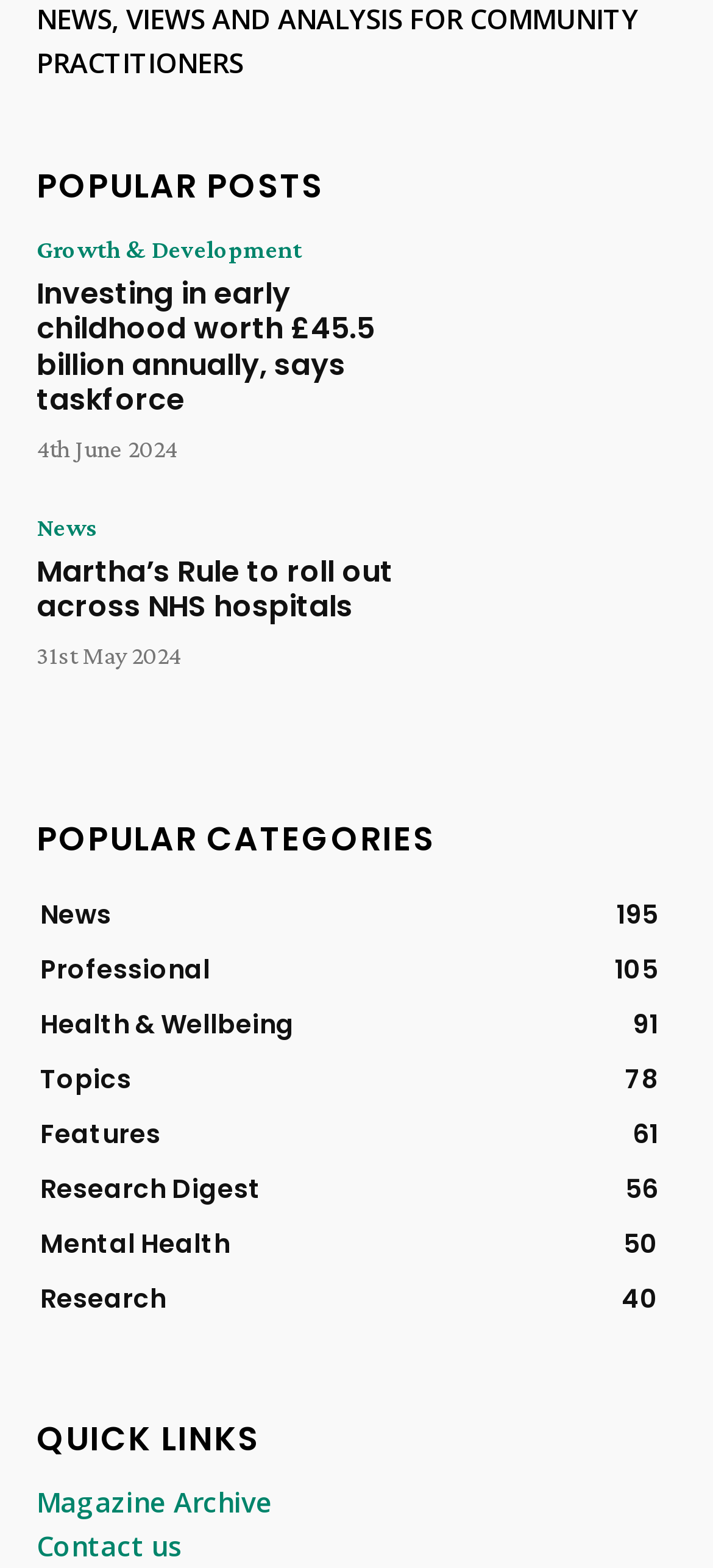Locate the bounding box coordinates of the item that should be clicked to fulfill the instruction: "Explore Health & Wellbeing category".

[0.056, 0.641, 0.413, 0.665]